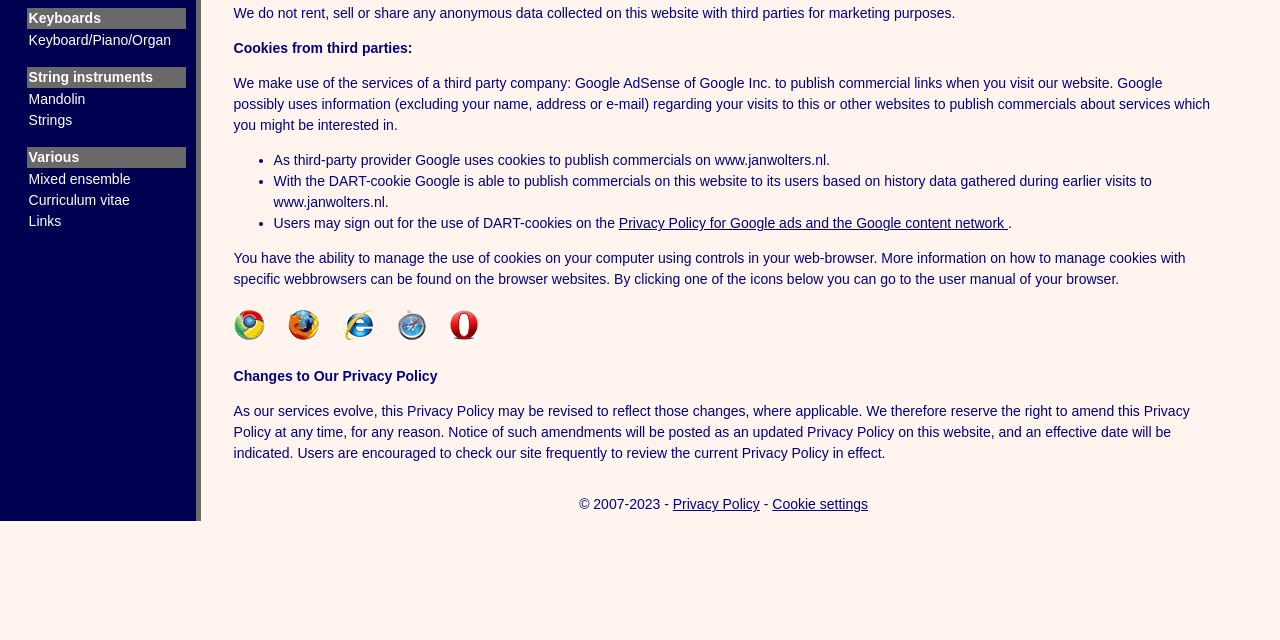Please predict the bounding box coordinates (top-left x, top-left y, bottom-right x, bottom-right y) for the UI element in the screenshot that fits the description: alt="Firefox"

[0.225, 0.512, 0.265, 0.537]